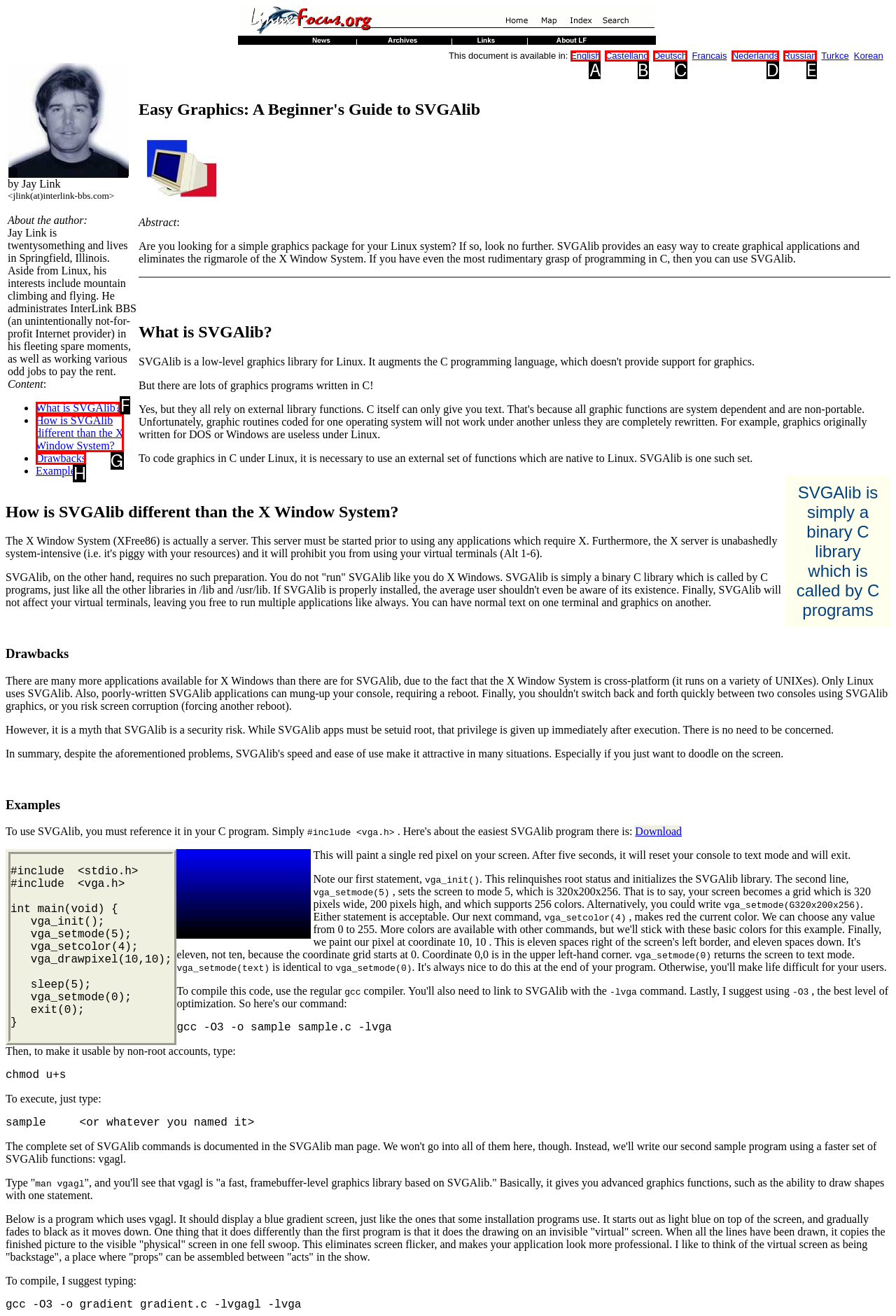Select the letter that corresponds to the UI element described as: What is SVGAlib?
Answer by providing the letter from the given choices.

F